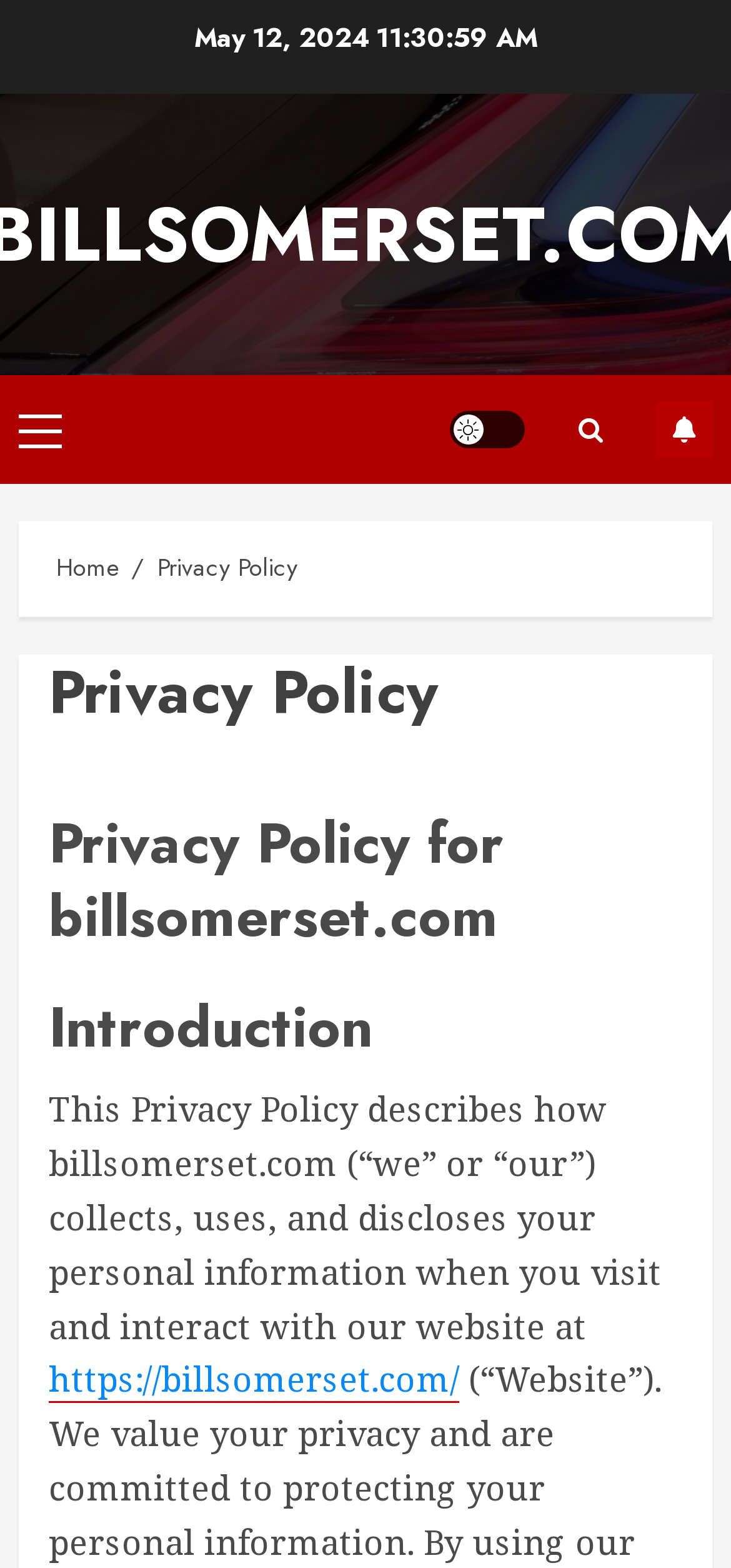How many headings are present in the webpage content?
Use the image to give a comprehensive and detailed response to the question.

The webpage content contains three heading elements: 'Privacy Policy', 'Privacy Policy for billsomerset.com', and 'Introduction'. These headings are found in the HeaderAsNonLandmark element and its child elements.